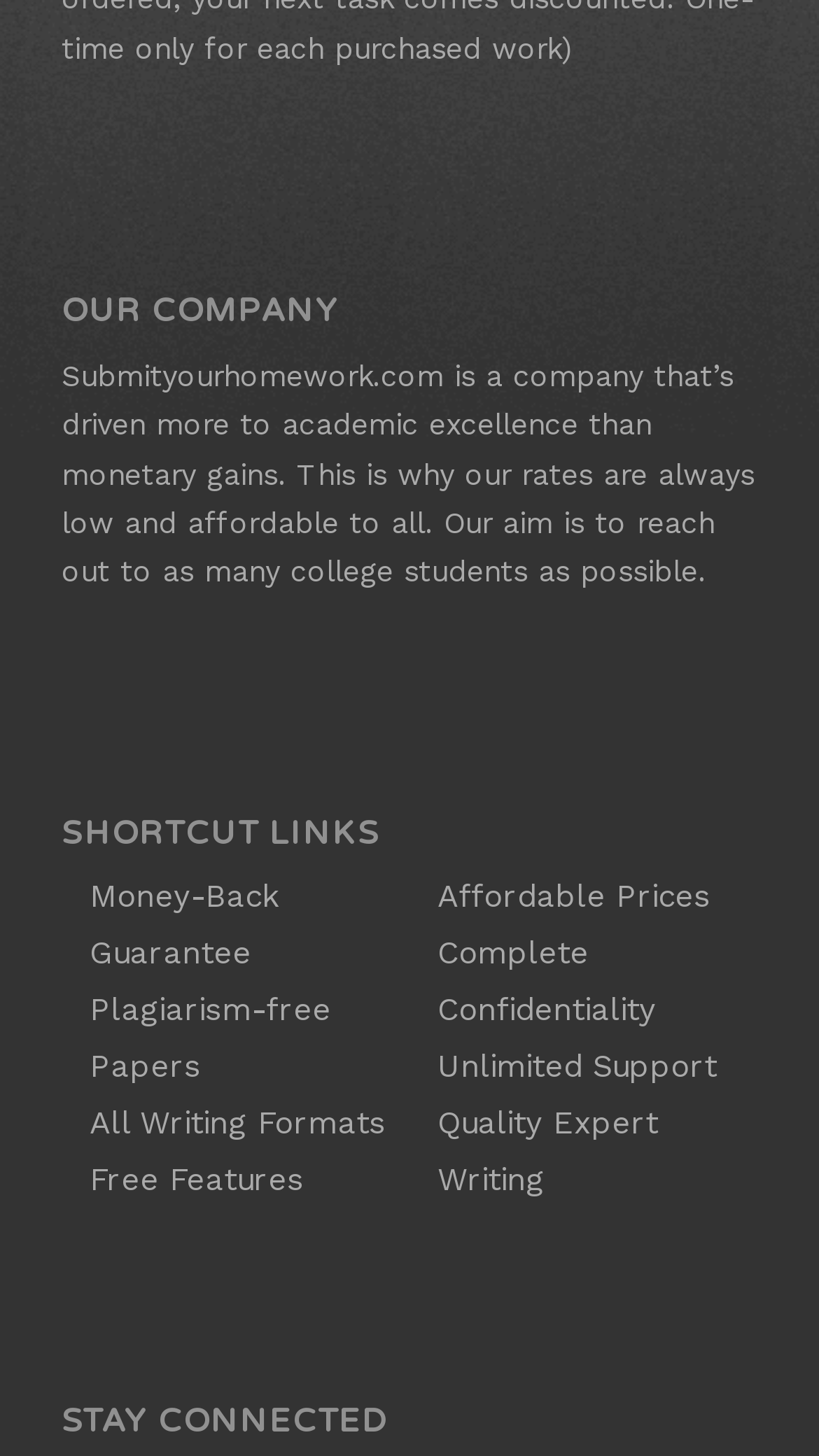What is the company's goal?
Provide a short answer using one word or a brief phrase based on the image.

Academic excellence